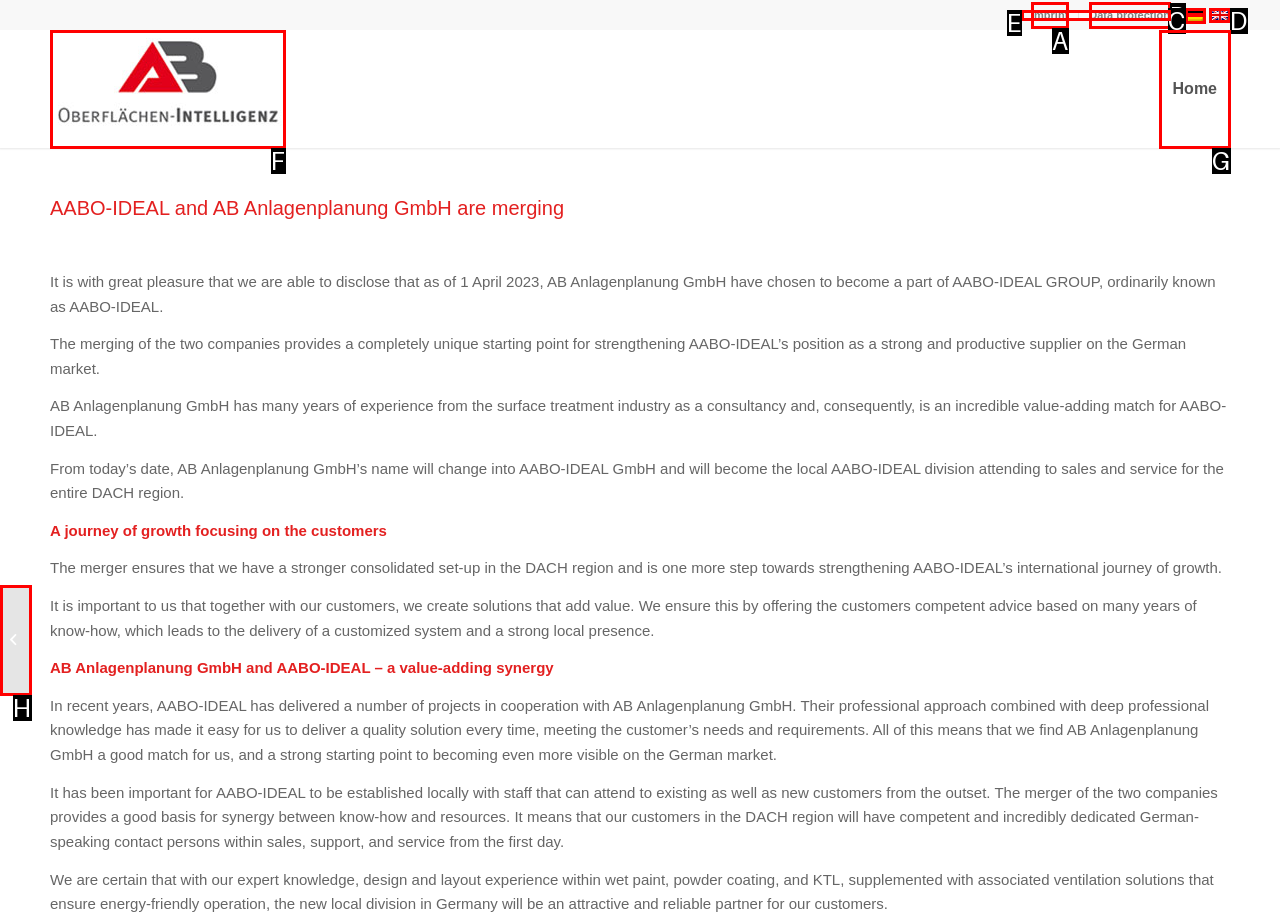Out of the given choices, which letter corresponds to the UI element required to Select the English language option? Answer with the letter.

D